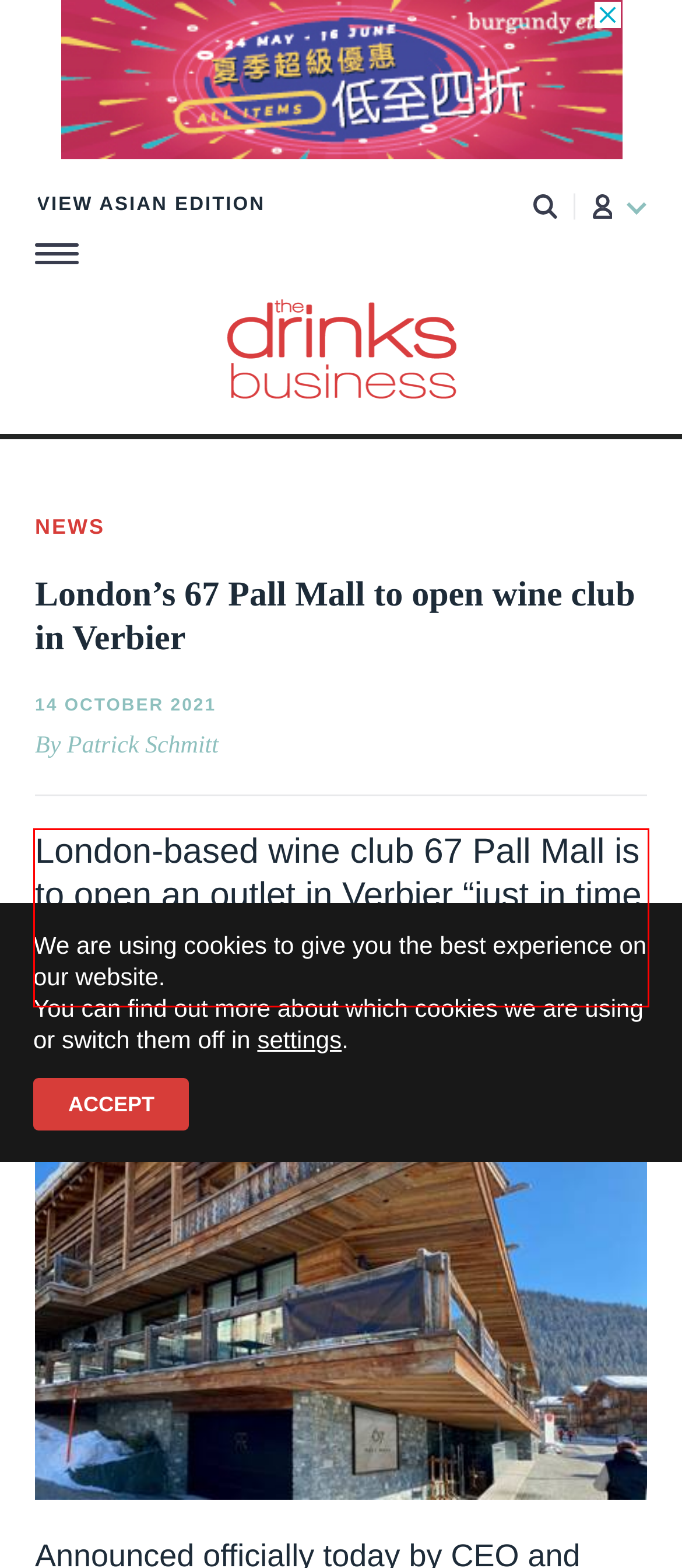Analyze the screenshot of the webpage that features a red bounding box and recognize the text content enclosed within this red bounding box.

London-based wine club 67 Pall Mall is to open an outlet in Verbier “just in time for the most eagerly anticipated ski season in many a year”.